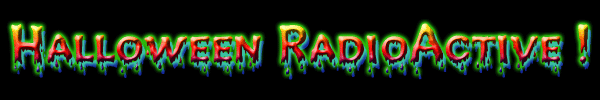List and describe all the prominent features within the image.

The image features a colorful and spooky title that reads "Halloween RadioActive!" The text is designed with vibrant colors and a dripping effect, evoking a sense of Halloween fun and excitement. The bold letters are set against a dark background, enhancing the eerie yet festive atmosphere associated with Halloween. This striking design likely serves to promote a Halloween-themed event, inviting participants to enjoy a thrilling and entertaining experience.